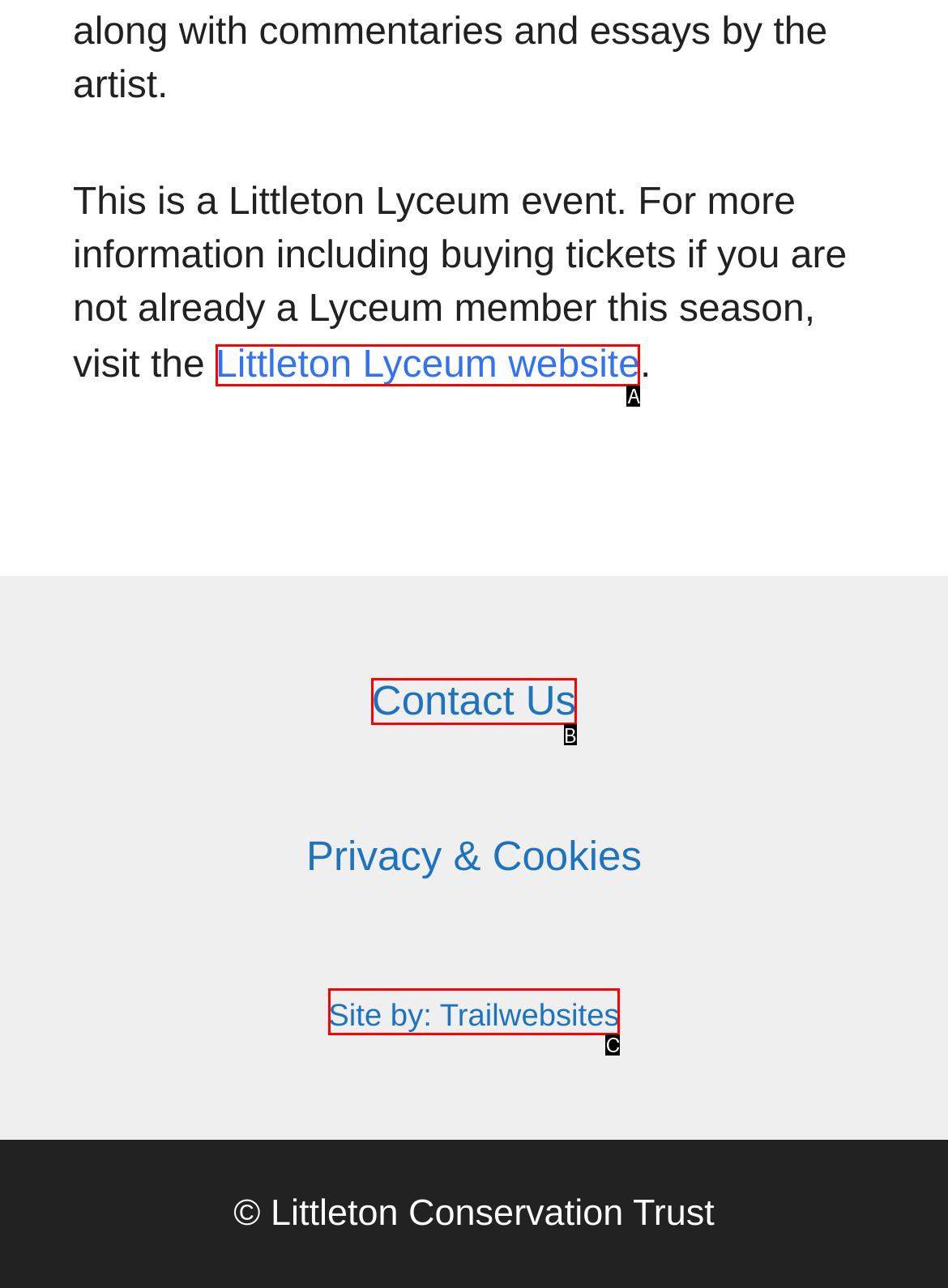Based on the description: Contact Us, select the HTML element that best fits. Reply with the letter of the correct choice from the options given.

B